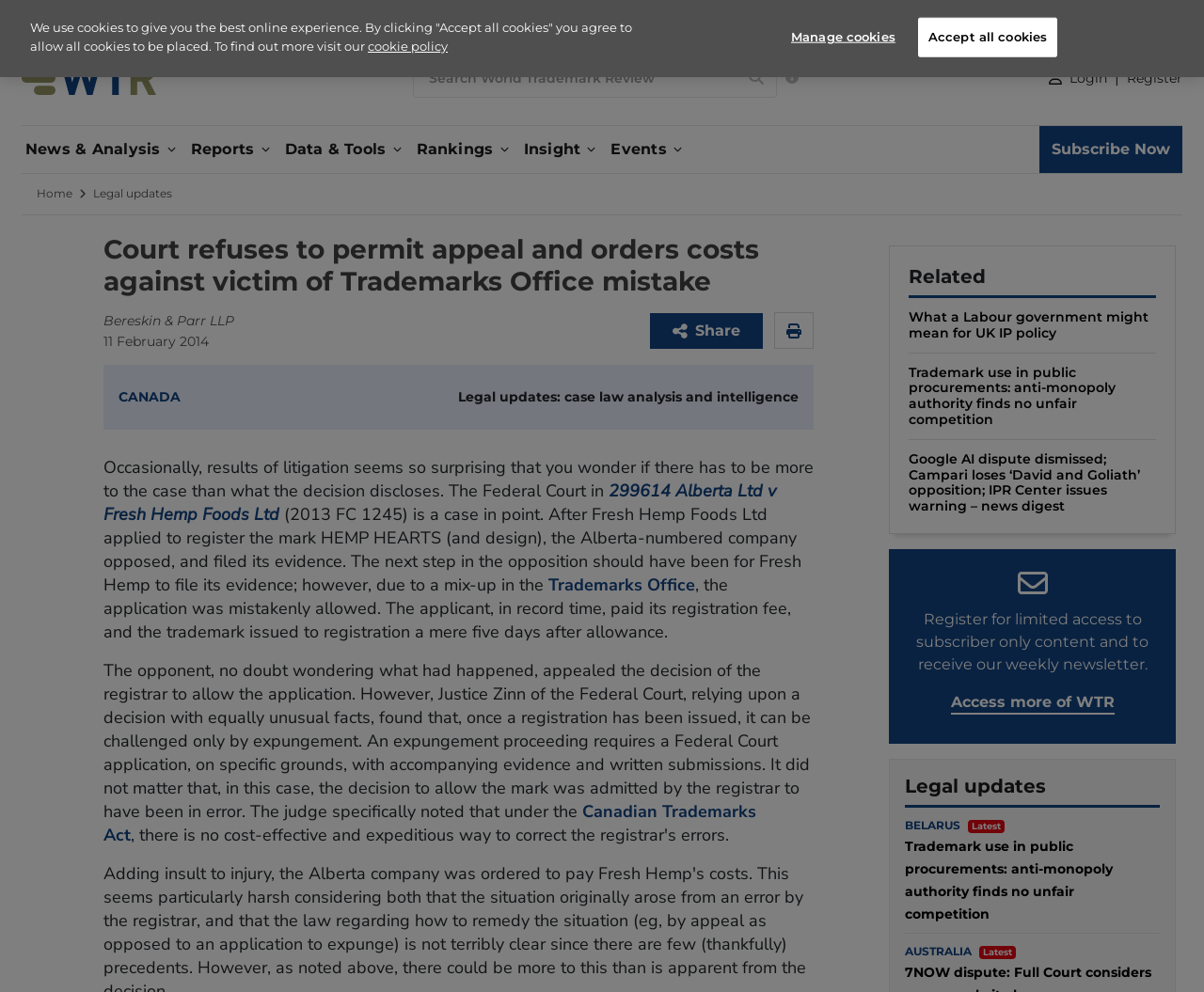Find the bounding box coordinates of the clickable element required to execute the following instruction: "Login". Provide the coordinates as four float numbers between 0 and 1, i.e., [left, top, right, bottom].

[0.863, 0.07, 0.92, 0.087]